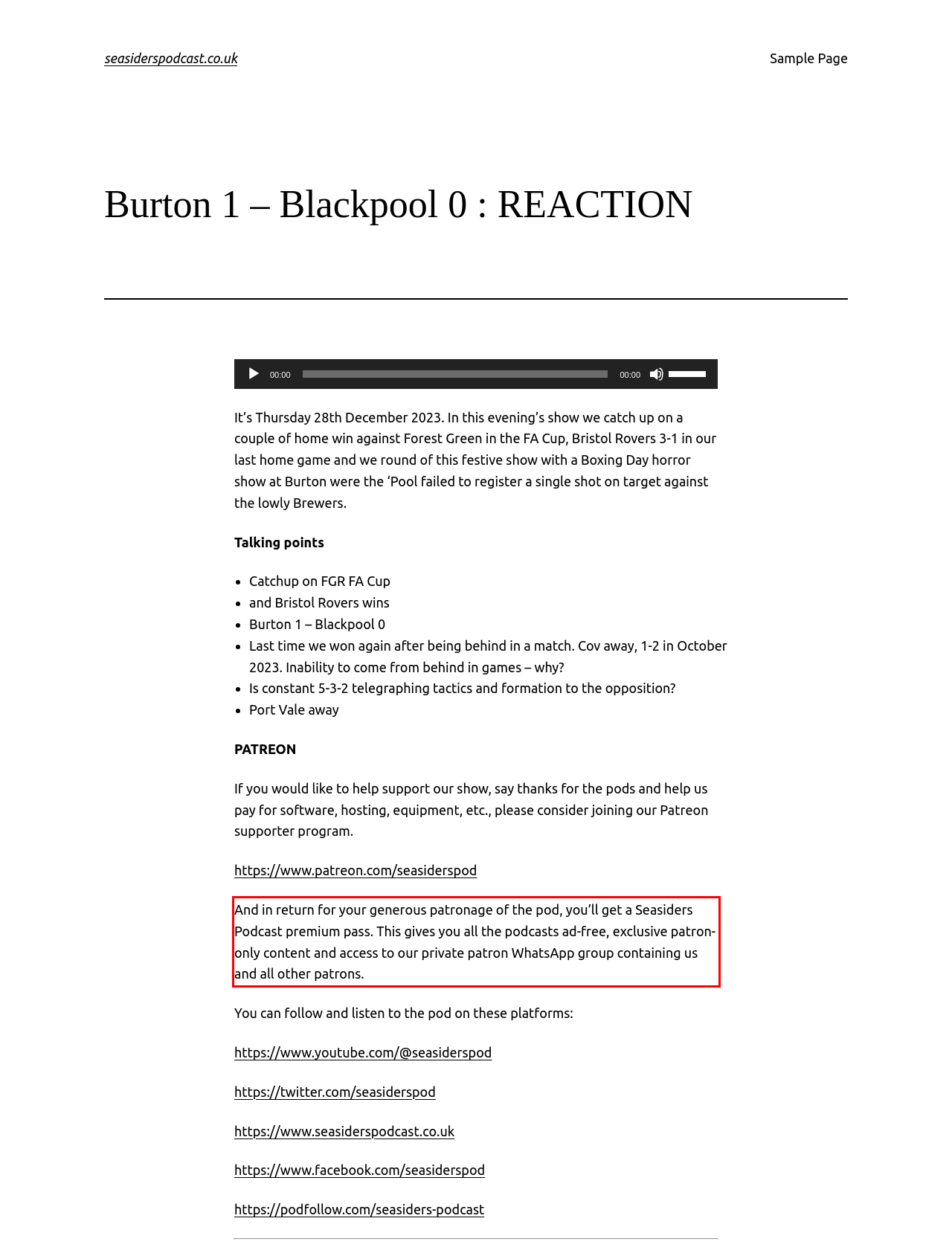Within the provided webpage screenshot, find the red rectangle bounding box and perform OCR to obtain the text content.

And in return for your generous patronage of the pod, you’ll get a Seasiders Podcast premium pass. This gives you all the podcasts ad-free, exclusive patron-only content and access to our private patron WhatsApp group containing us and all other patrons.